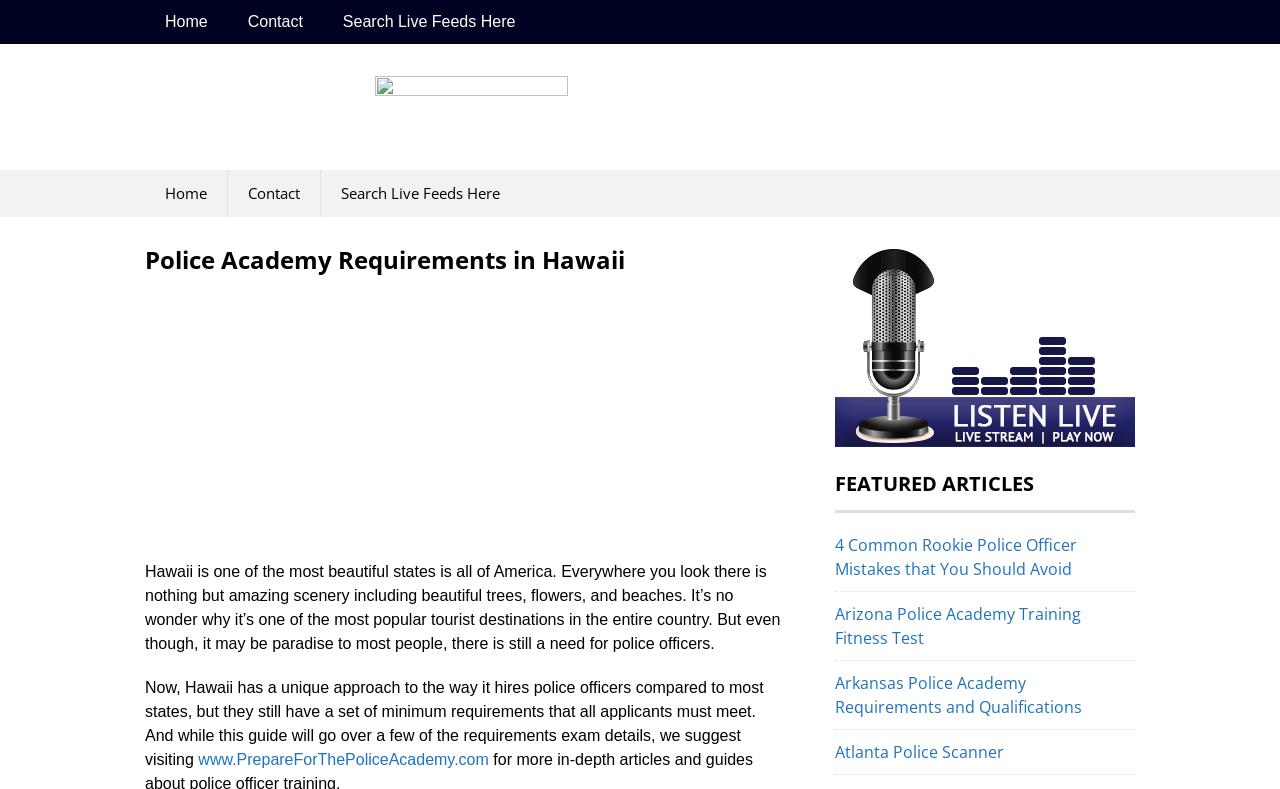Given the element description "www.PrepareForThePoliceAcademy.com" in the screenshot, predict the bounding box coordinates of that UI element.

[0.155, 0.952, 0.382, 0.973]